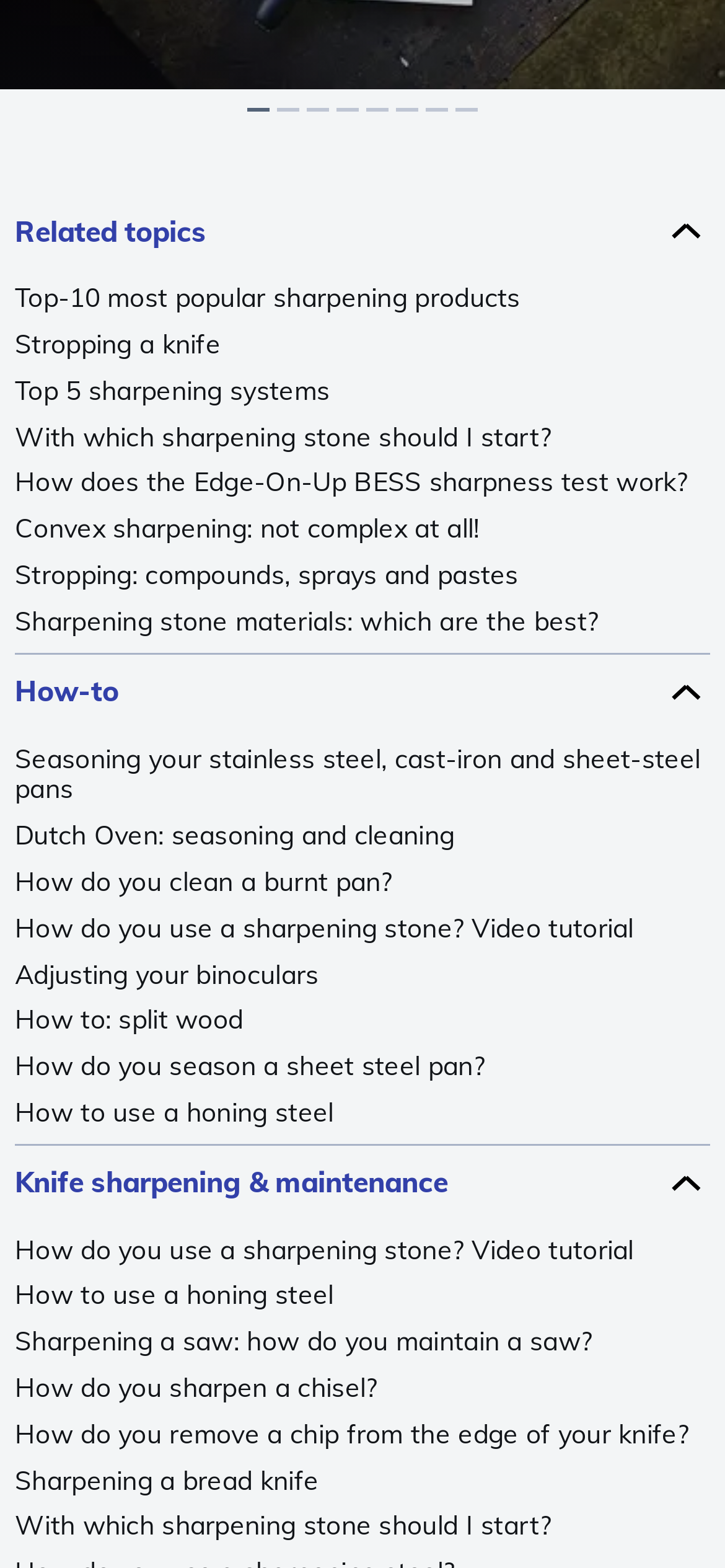Please identify the bounding box coordinates of the element that needs to be clicked to execute the following command: "Explore 'How-to' section". Provide the bounding box using four float numbers between 0 and 1, formatted as [left, top, right, bottom].

[0.021, 0.417, 0.979, 0.464]